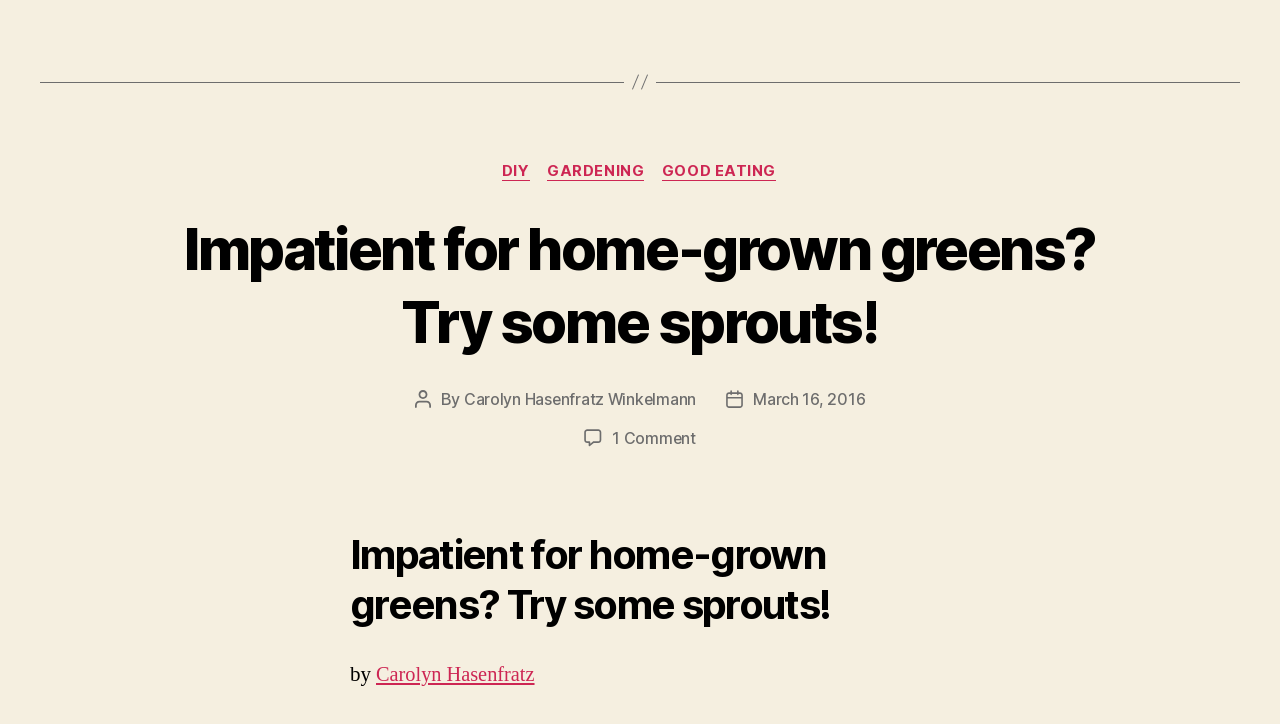Determine the bounding box of the UI component based on this description: "Jan Phillips". The bounding box coordinates should be four float values between 0 and 1, i.e., [left, top, right, bottom].

[0.424, 0.092, 0.487, 0.12]